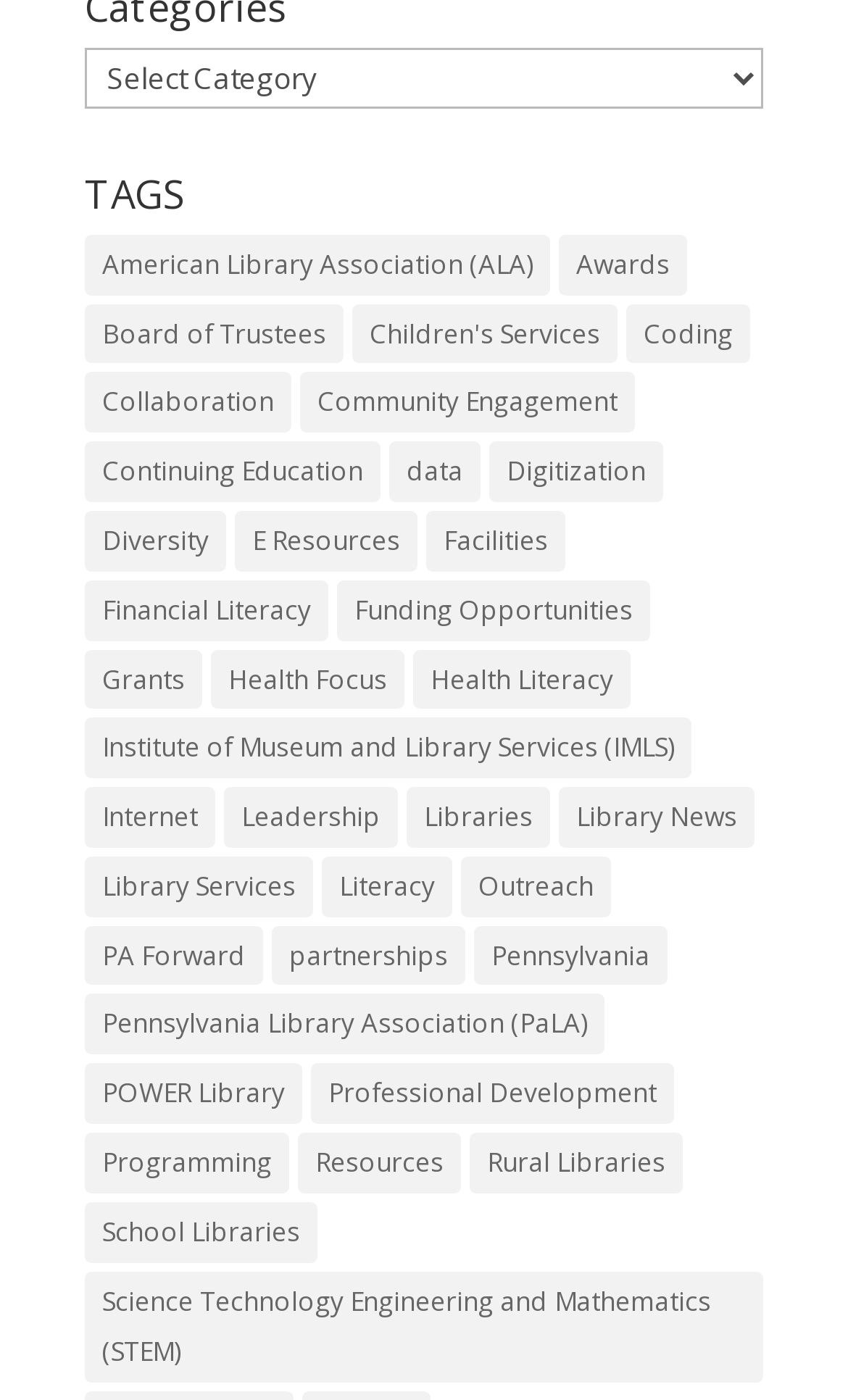Kindly determine the bounding box coordinates of the area that needs to be clicked to fulfill this instruction: "Browse Libraries".

[0.479, 0.562, 0.649, 0.605]